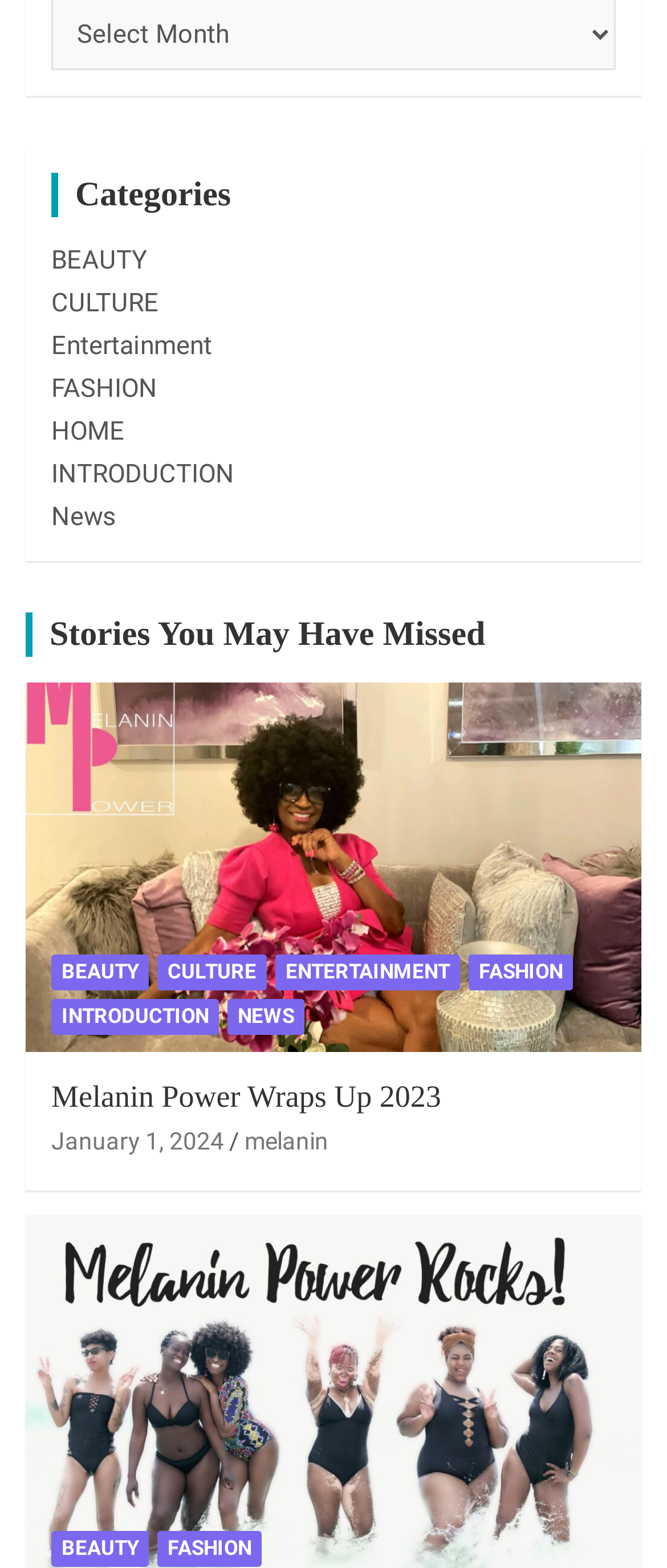Please identify the coordinates of the bounding box that should be clicked to fulfill this instruction: "Check out FASHION category".

[0.236, 0.976, 0.392, 0.999]